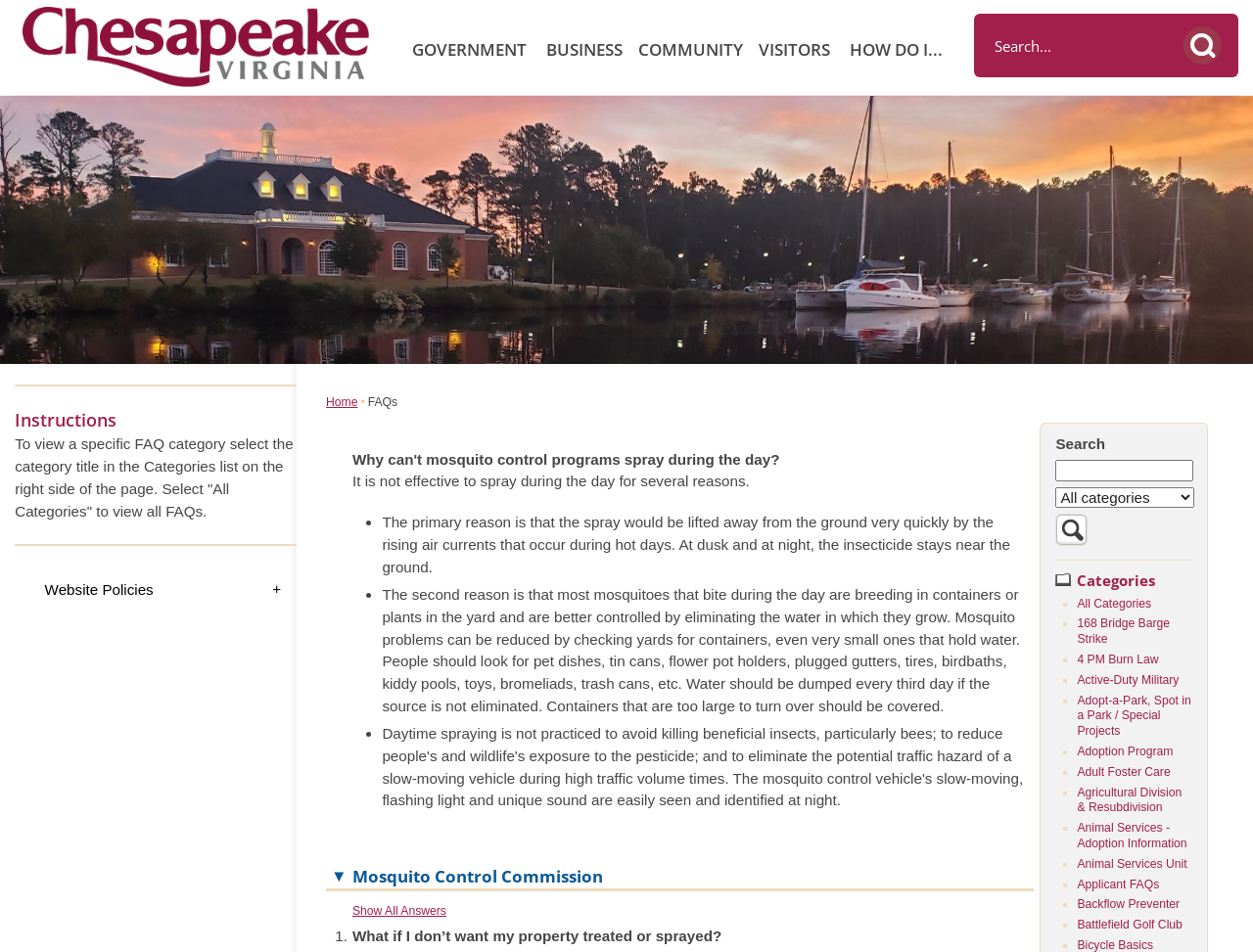Write an elaborate caption that captures the essence of the webpage.

The webpage is a FAQ page with a search function and categorized links. At the top, there is a "Skip to Main Content" link, followed by a "Homepage" link with an accompanying image. A search bar is located at the top right, with a "Search" button and an image. Below the search bar, there is a vertical menu with options such as "GOVERNMENT", "BUSINESS", "COMMUNITY", and more.

The main content of the page is divided into two sections. On the left, there is a list of categories, including "All Categories", "168 Bridge Barge Strike", "4 PM Burn Law", and many more. Each category has a list marker (■) preceding it. On the right, there is a section with a heading "FAQs" and a description list with terms and details. The first term is "Why can't mosquito control programs spray during the day?" and the corresponding detail explains the reasons why, including the ineffectiveness of spraying during hot days and the importance of eliminating water sources that breed mosquitoes.

Below the description list, there is a link to "Show All Answers" and another description list with a term "1." and a link to "What if I don’t want my property treated or sprayed?". At the bottom of the page, there is a complementary section with a heading "Instructions" and a static text explaining how to view specific FAQ categories. There is also a separator line and a vertical menu with a "Website Policies" option.